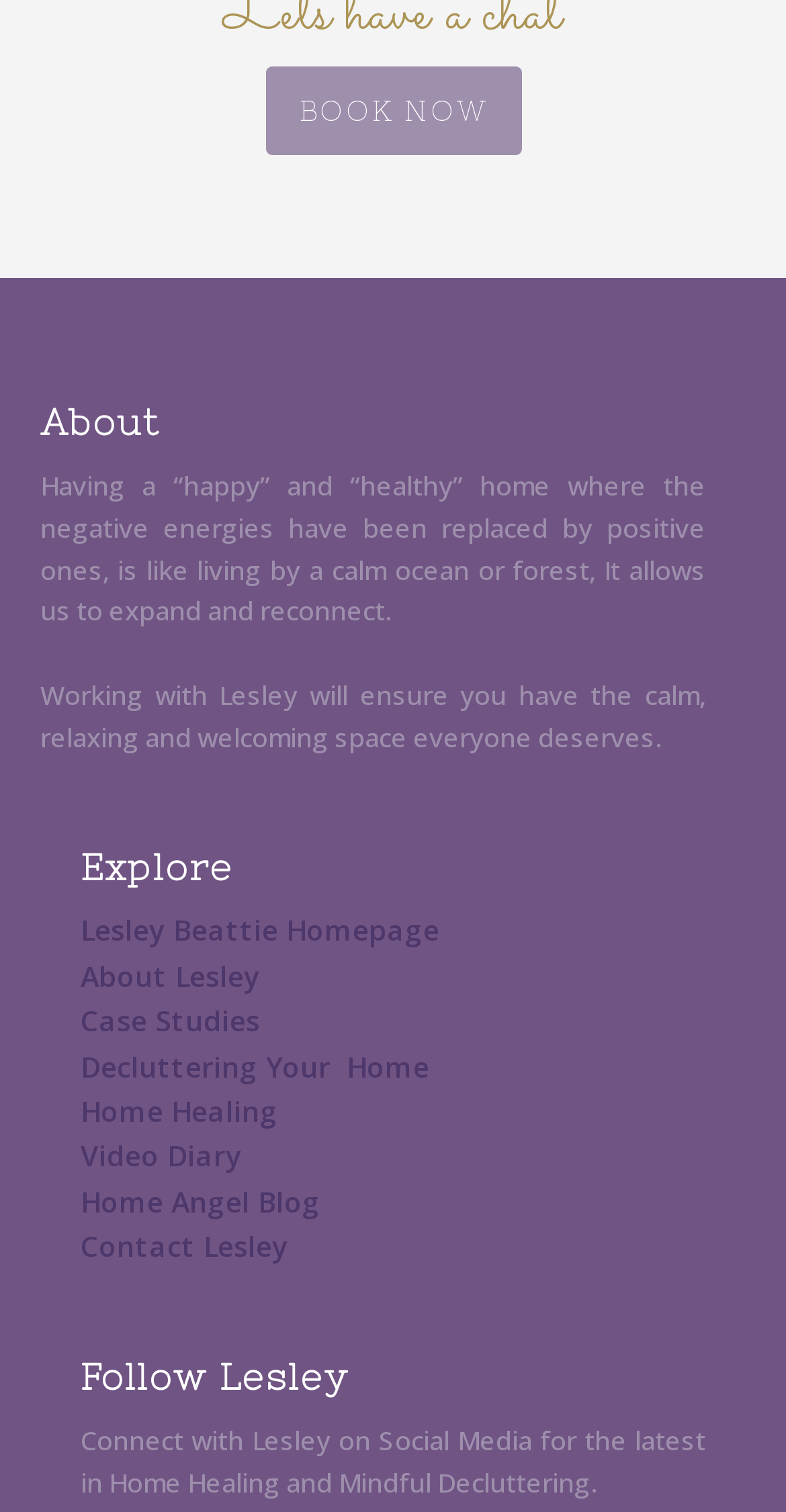What can I find in Lesley's blog?
Please provide a detailed and thorough answer to the question.

According to the webpage, Lesley's blog, 'Home Angel Blog', contains information about Home Healing and Mindful Decluttering, as mentioned in the text 'Connect with Lesley on Social Media for the latest in Home Healing and Mindful Decluttering.'